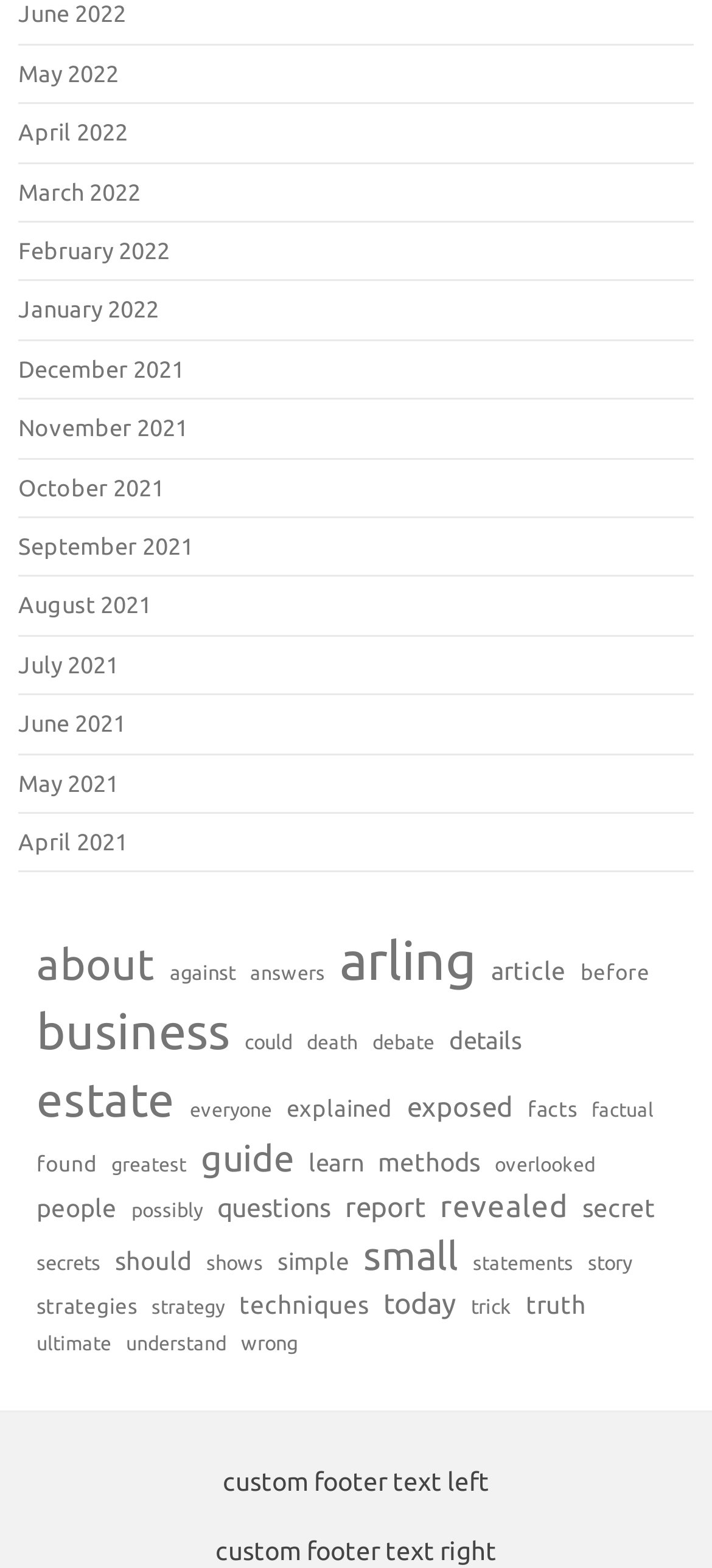Locate the bounding box coordinates of the element that should be clicked to fulfill the instruction: "explore today's topics".

[0.538, 0.818, 0.641, 0.844]